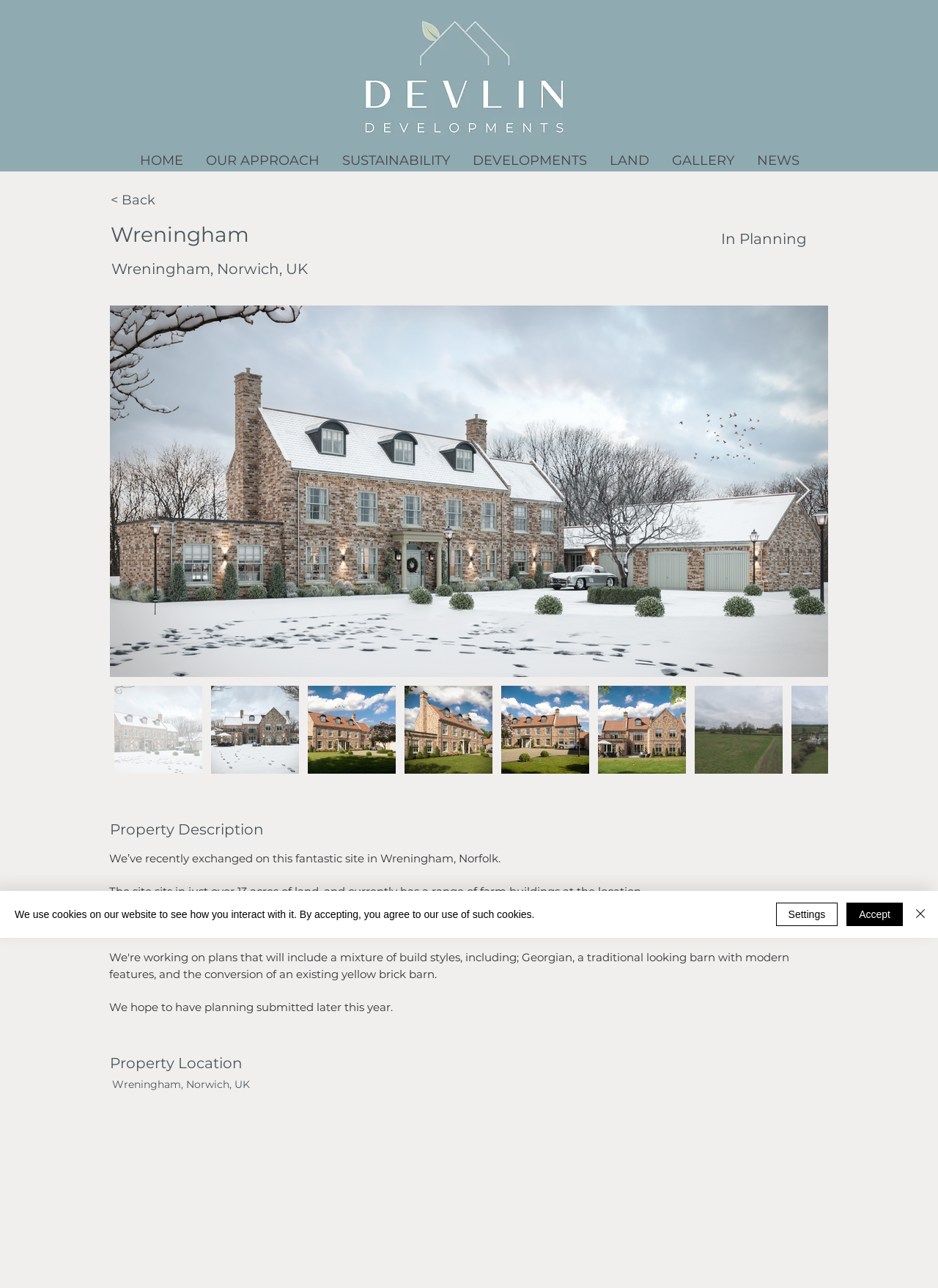Identify the bounding box of the UI element that matches this description: "SUSTAINABILITY".

[0.352, 0.116, 0.491, 0.133]